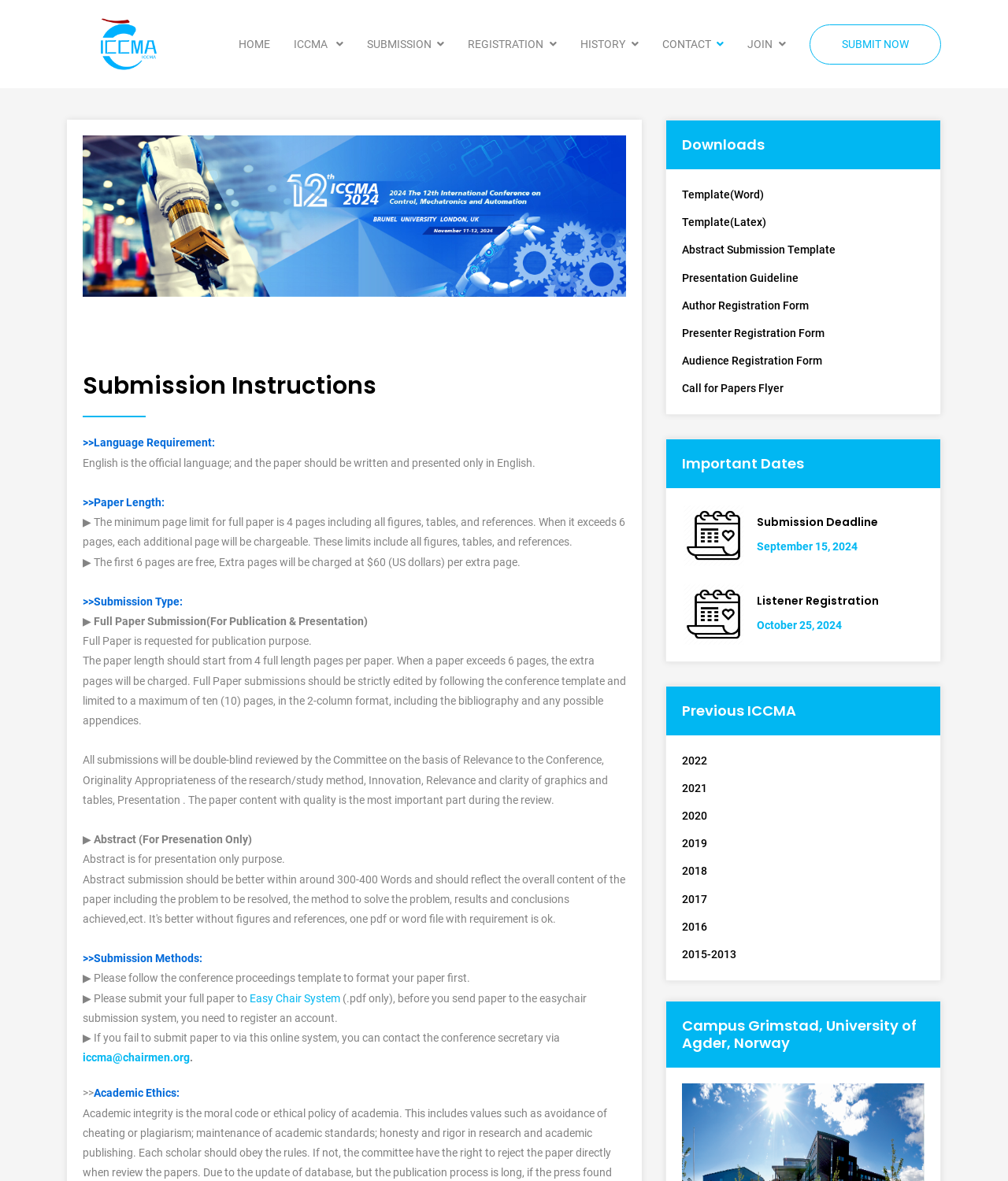Provide a brief response to the question using a single word or phrase: 
What is the format of the full paper submission?

2-column format